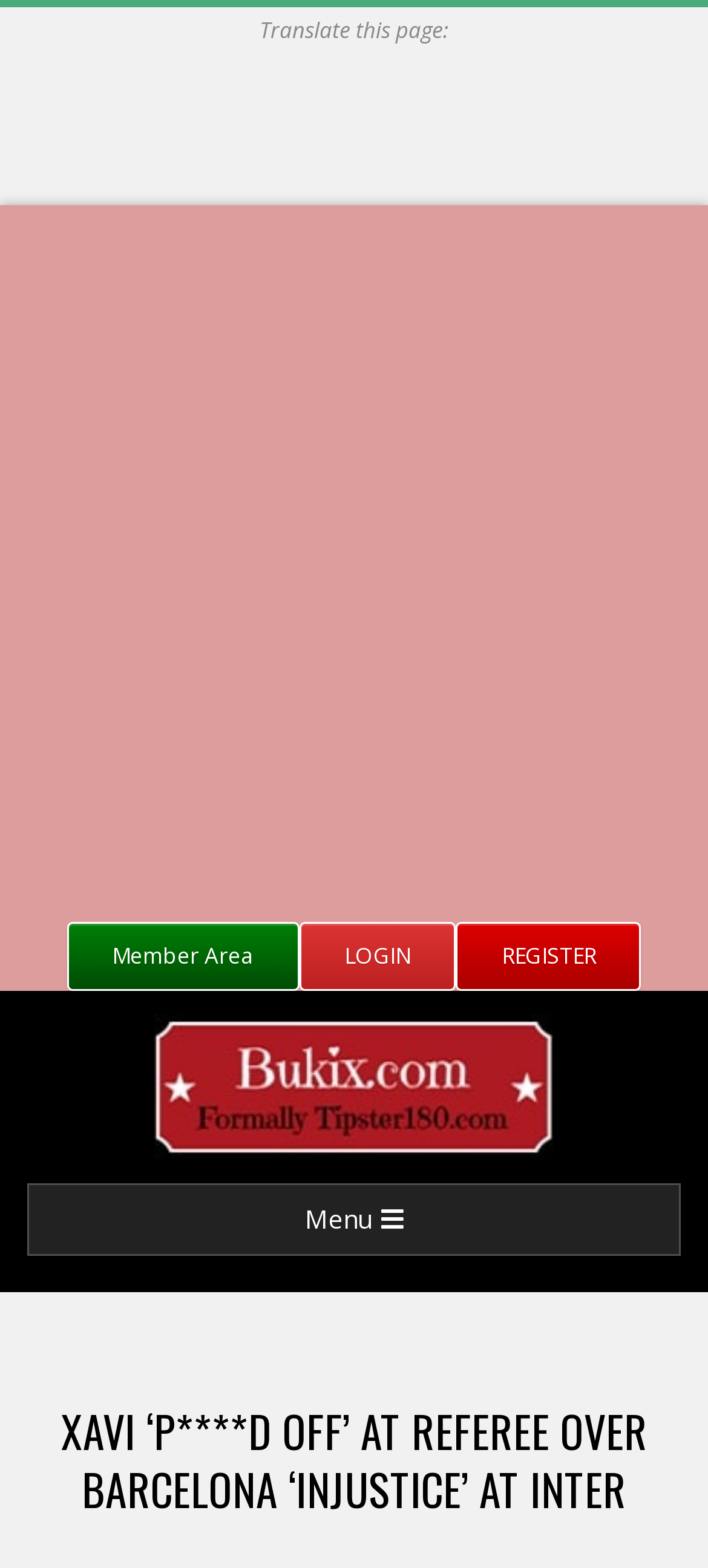Can you look at the image and give a comprehensive answer to the question:
What is the topic of the article?

I inferred the topic by analyzing the heading element with the text 'XAVI ‘P****D OFF’ AT REFEREE OVER BARCELONA ‘INJUSTICE’ AT INTER', which suggests that the article is about a controversy involving Barcelona and Inter.